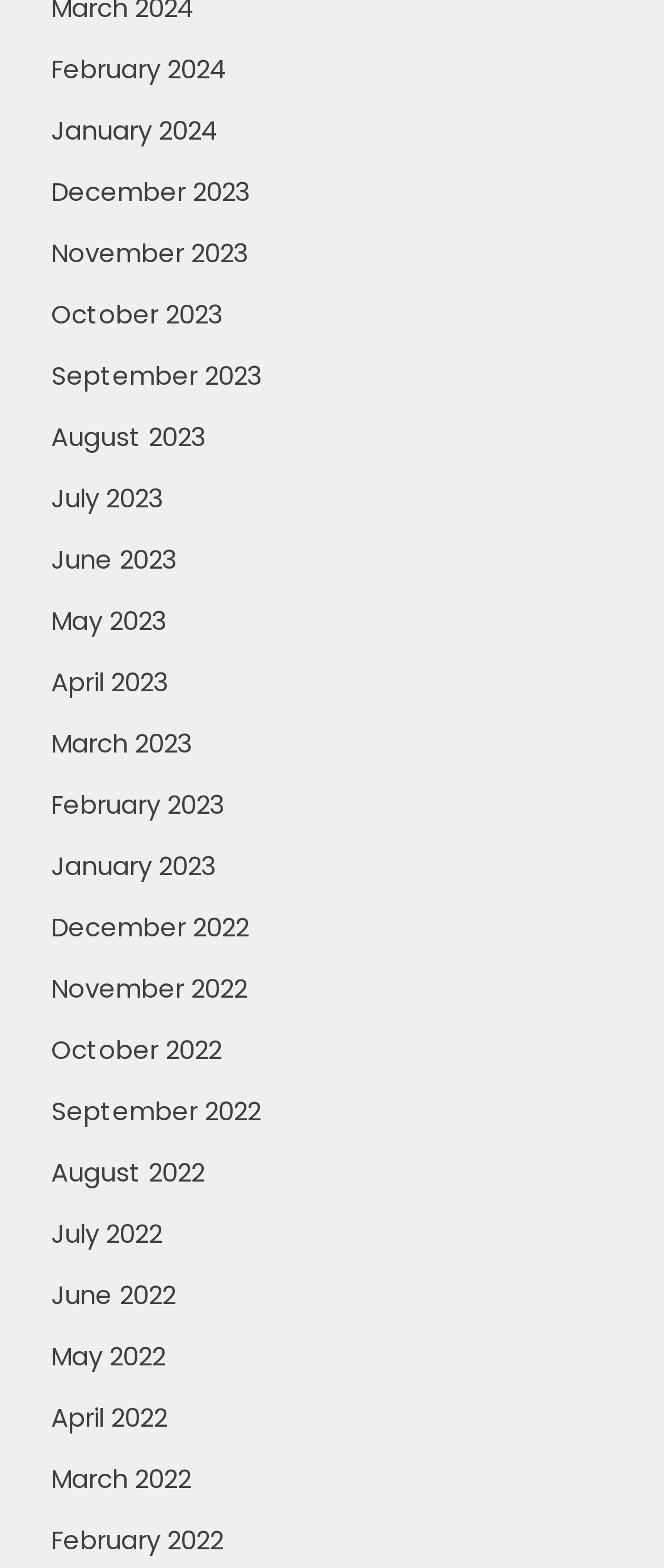How many months are listed on the webpage? Please answer the question using a single word or phrase based on the image.

24